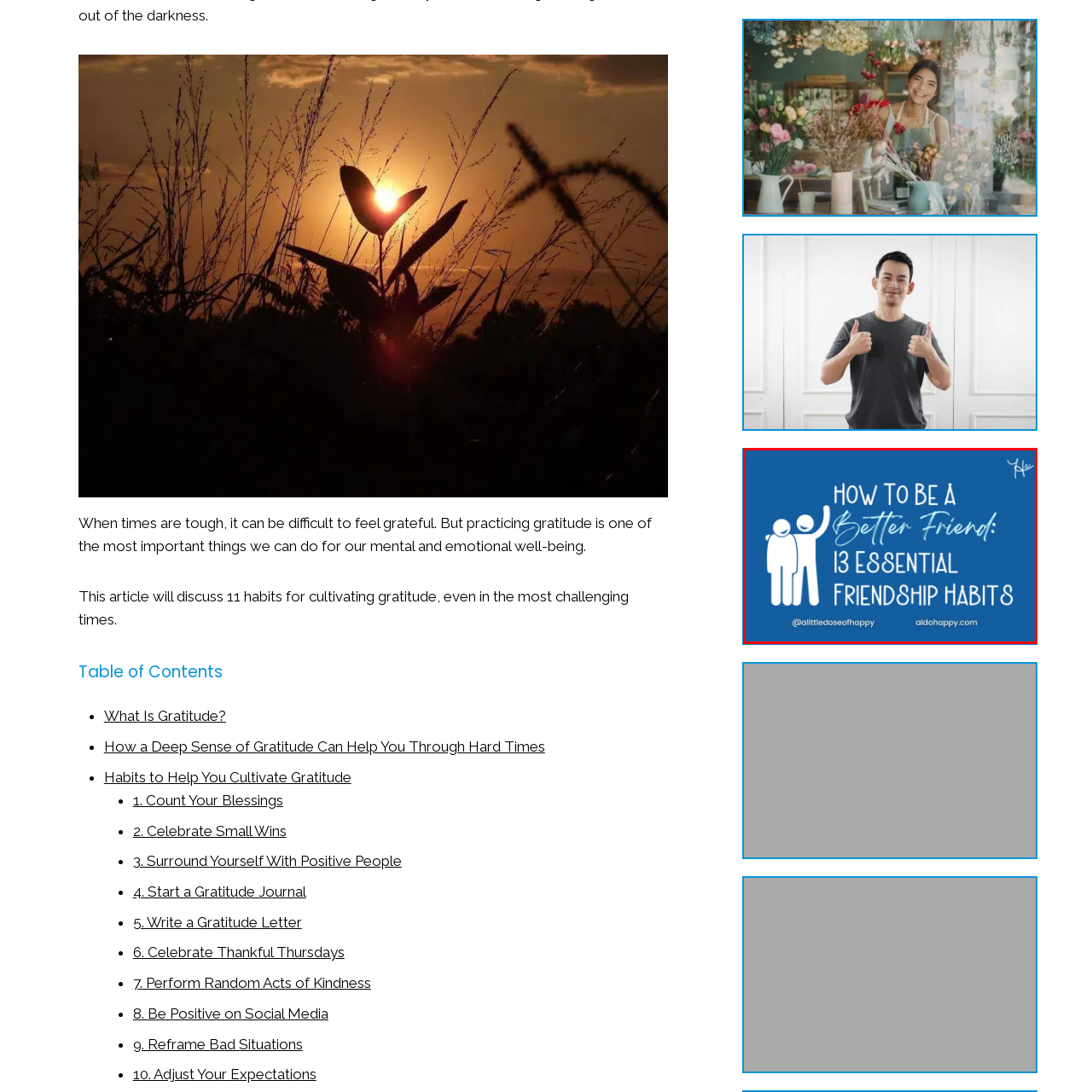Check the image marked by the red frame and reply to the question using one word or phrase:
What is the purpose of the image design?

To convey friendship concept